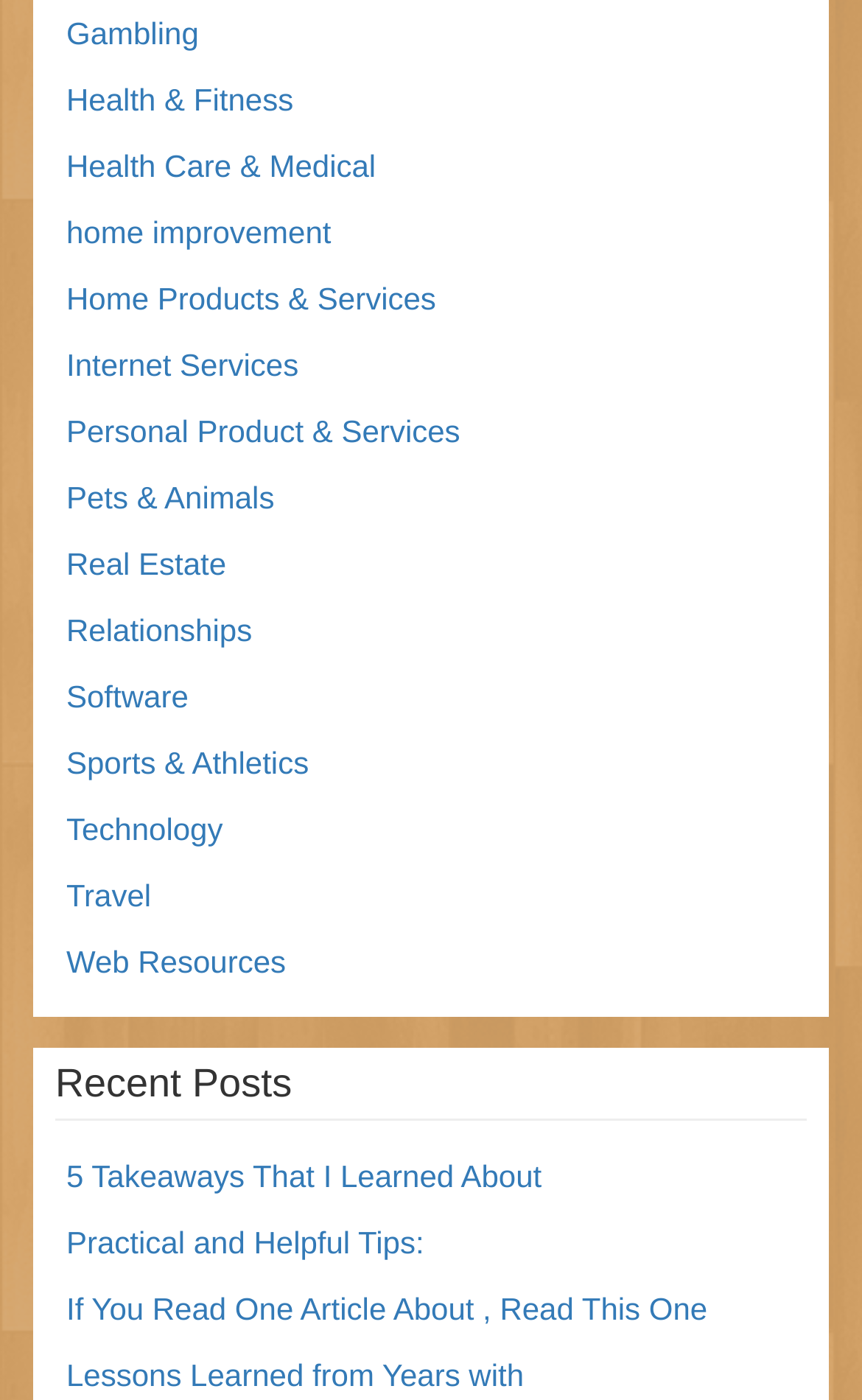Determine the bounding box coordinates for the area you should click to complete the following instruction: "Click on Gambling".

[0.077, 0.011, 0.231, 0.037]